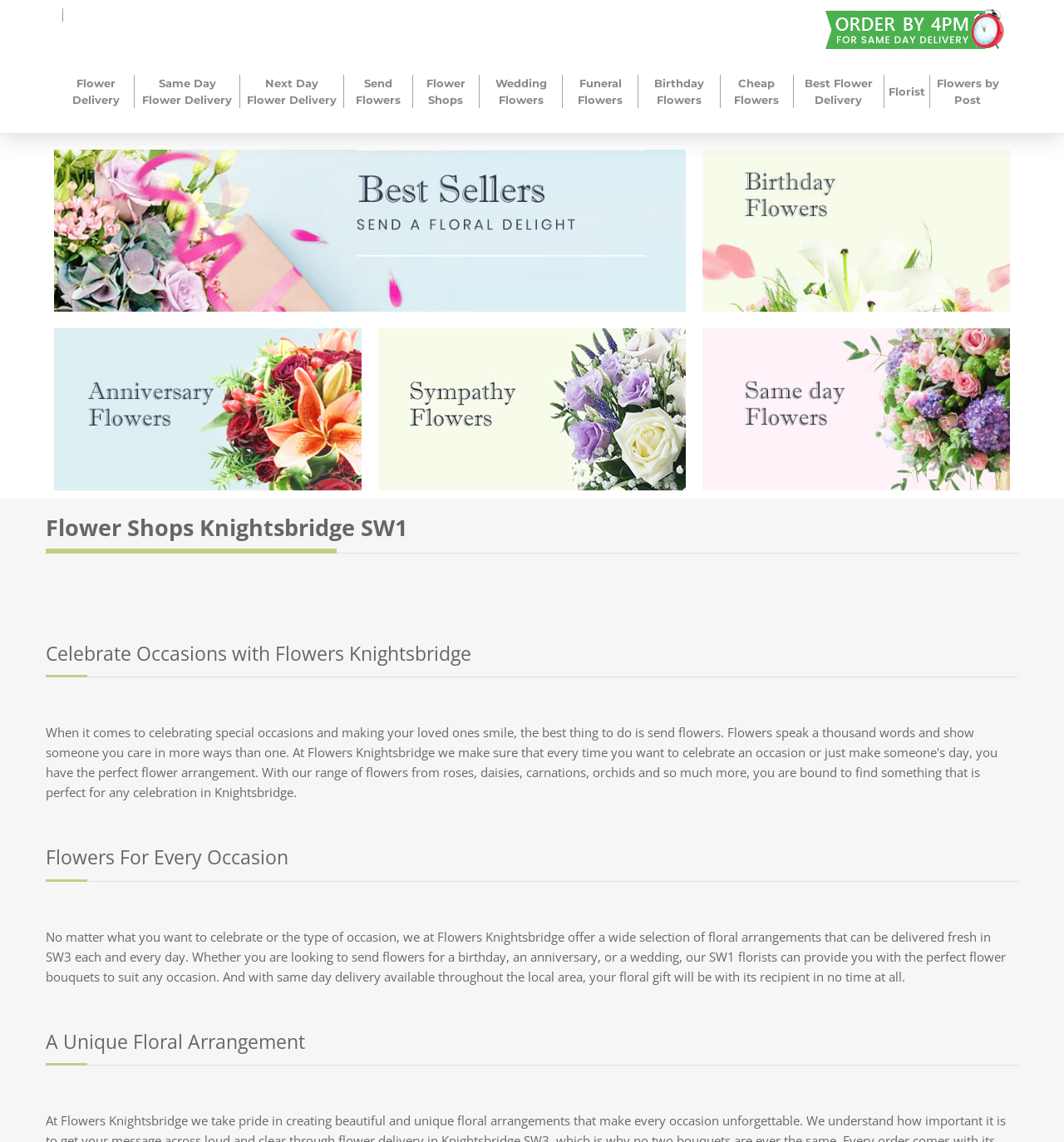Determine and generate the text content of the webpage's headline.

Flower Shops Knightsbridge SW1